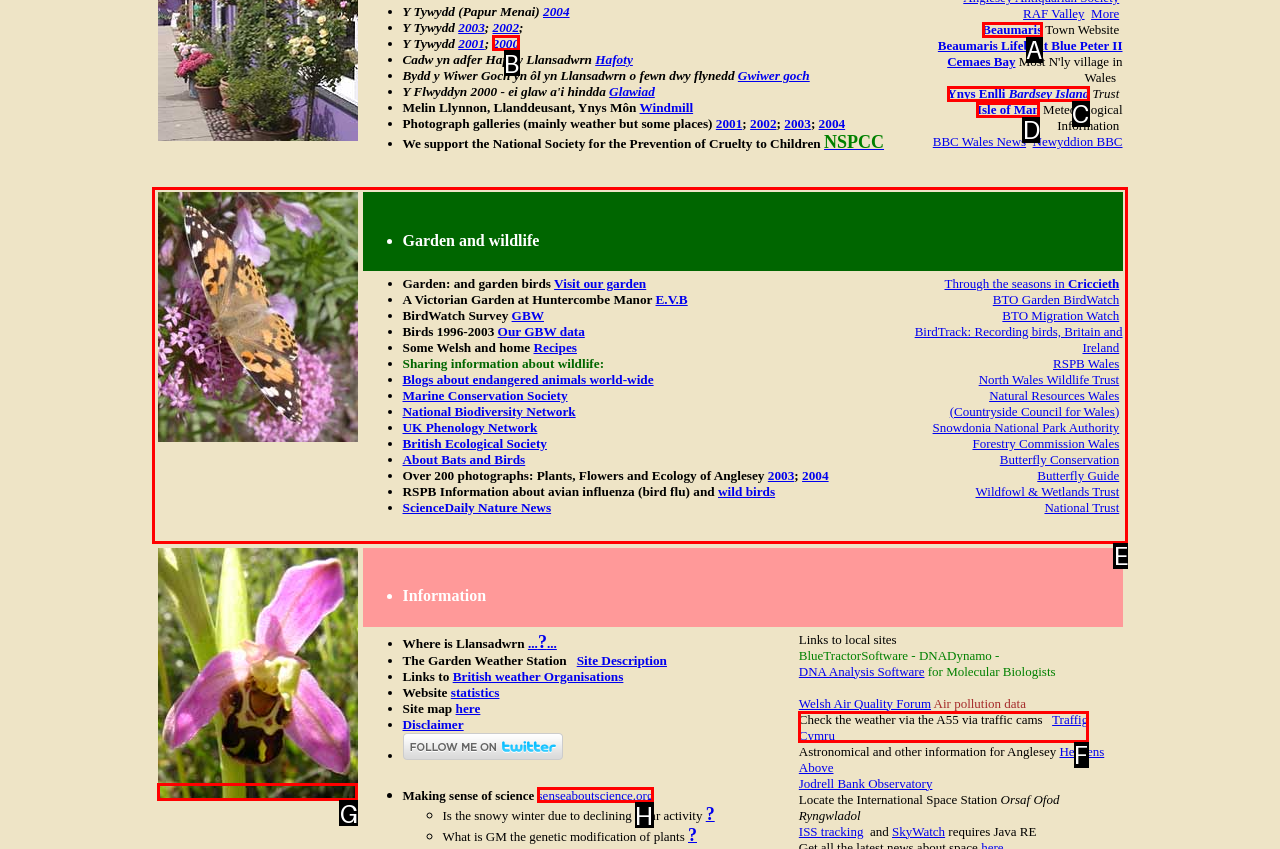To achieve the task: View the table of garden and wildlife information, indicate the letter of the correct choice from the provided options.

E